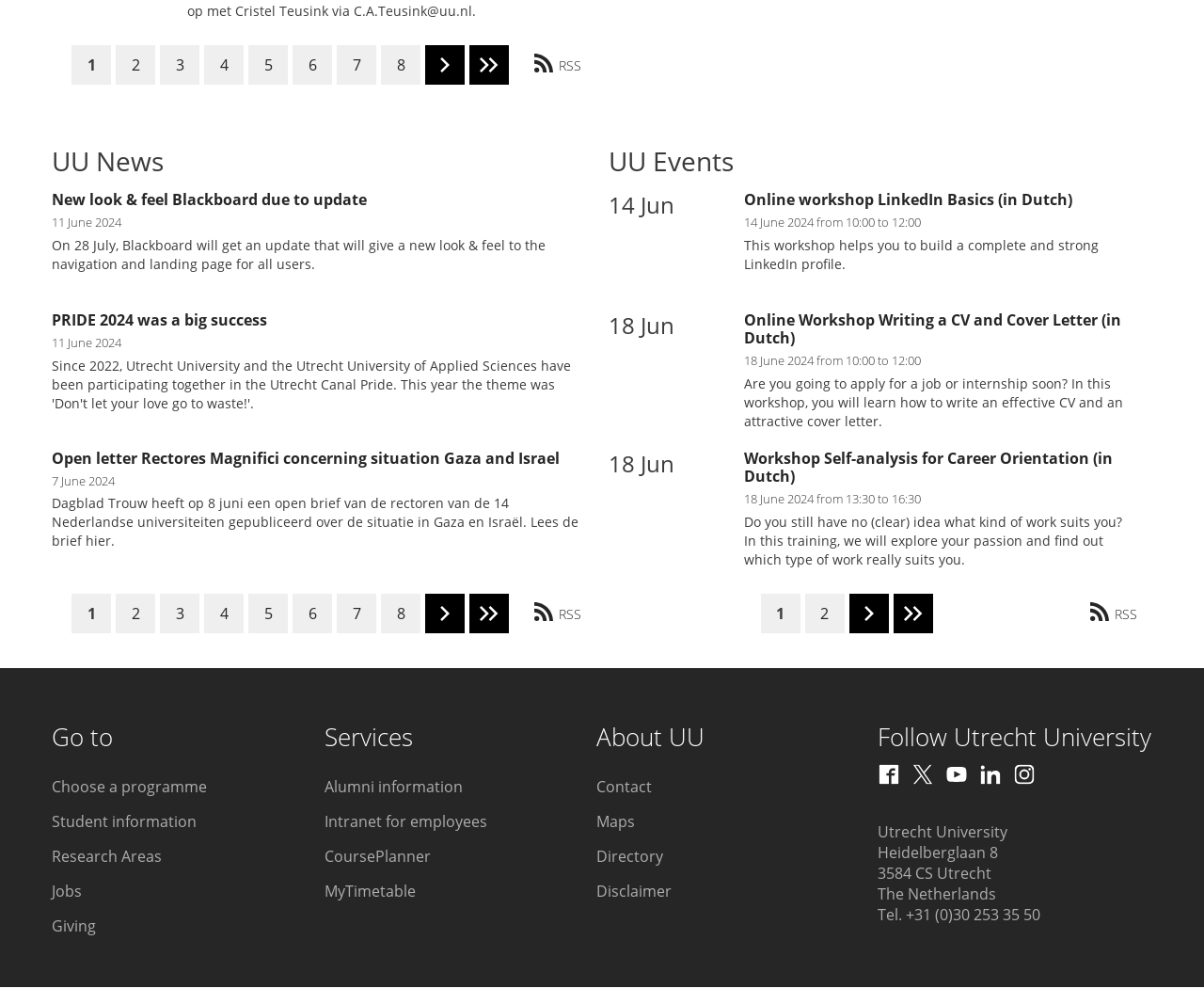Please identify the bounding box coordinates of the clickable area that will allow you to execute the instruction: "Click on the 'Next page' link".

[0.353, 0.045, 0.386, 0.085]